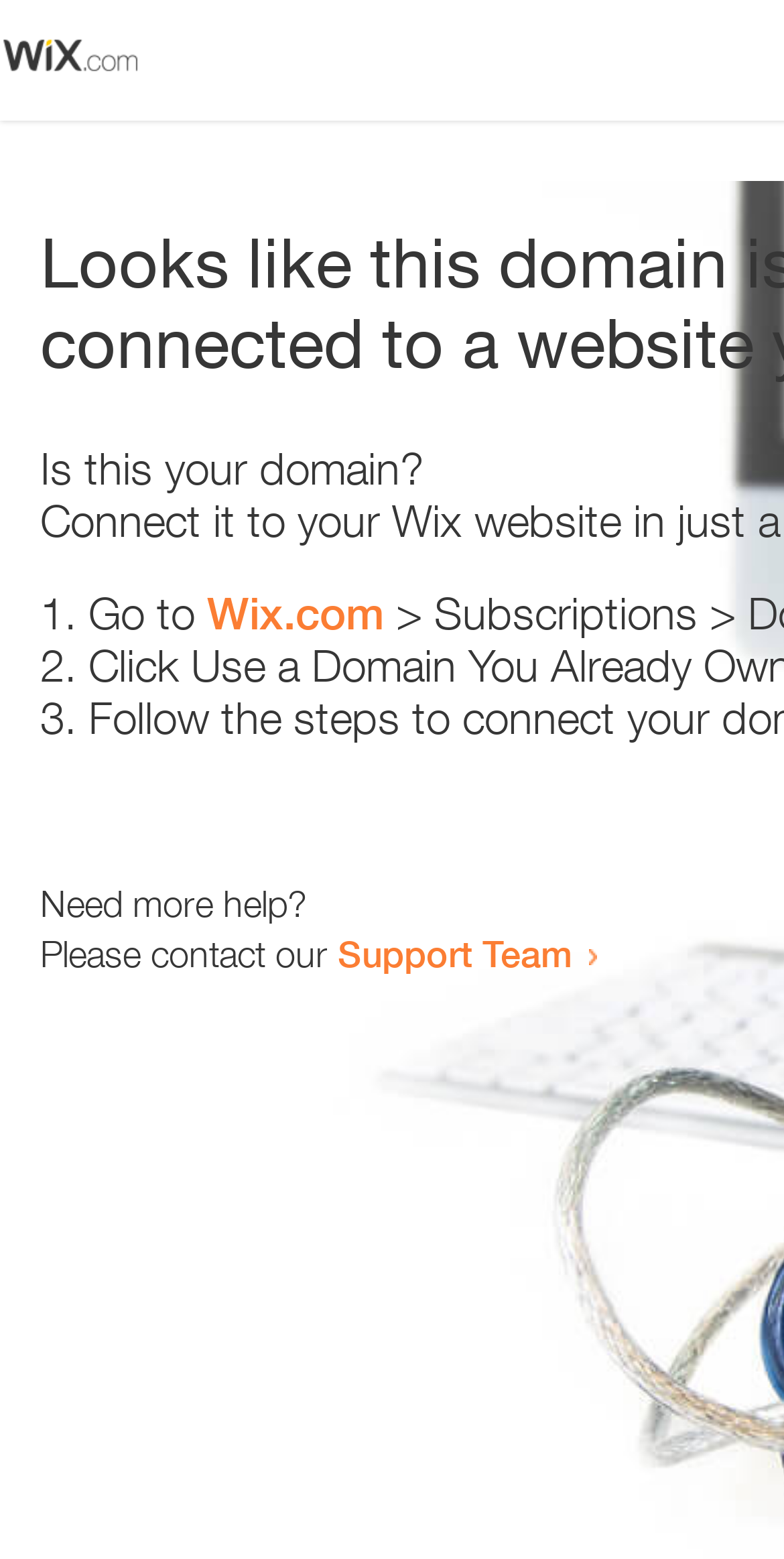Provide the bounding box coordinates, formatted as (top-left x, top-left y, bottom-right x, bottom-right y), with all values being floating point numbers between 0 and 1. Identify the bounding box of the UI element that matches the description: Support Team

[0.431, 0.597, 0.731, 0.626]